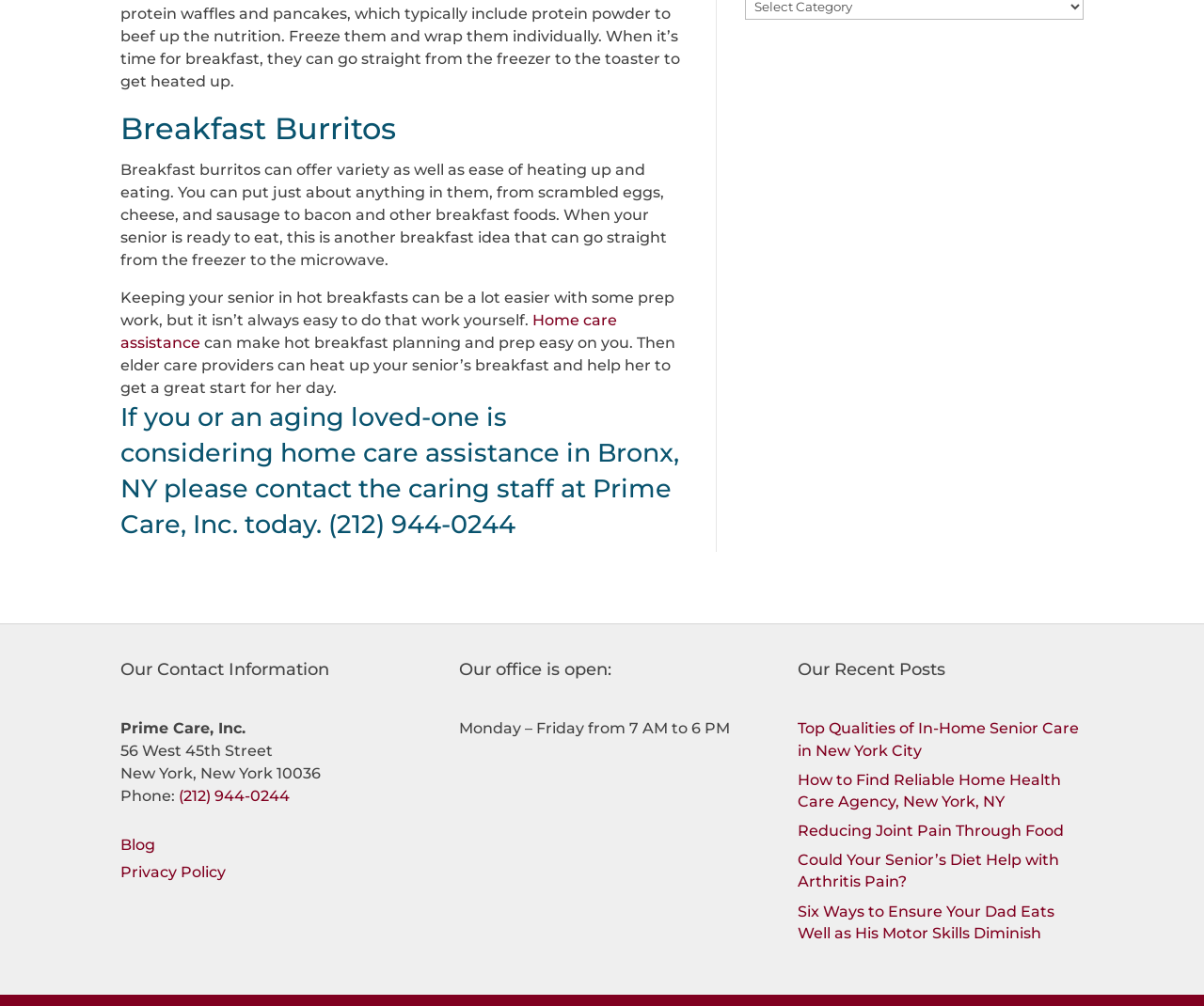What is the purpose of home care assistance?
Answer the question with a detailed explanation, including all necessary information.

According to the webpage, home care assistance can make hot breakfast planning and prep easy on individuals, suggesting that it provides support with daily tasks such as meal preparation.